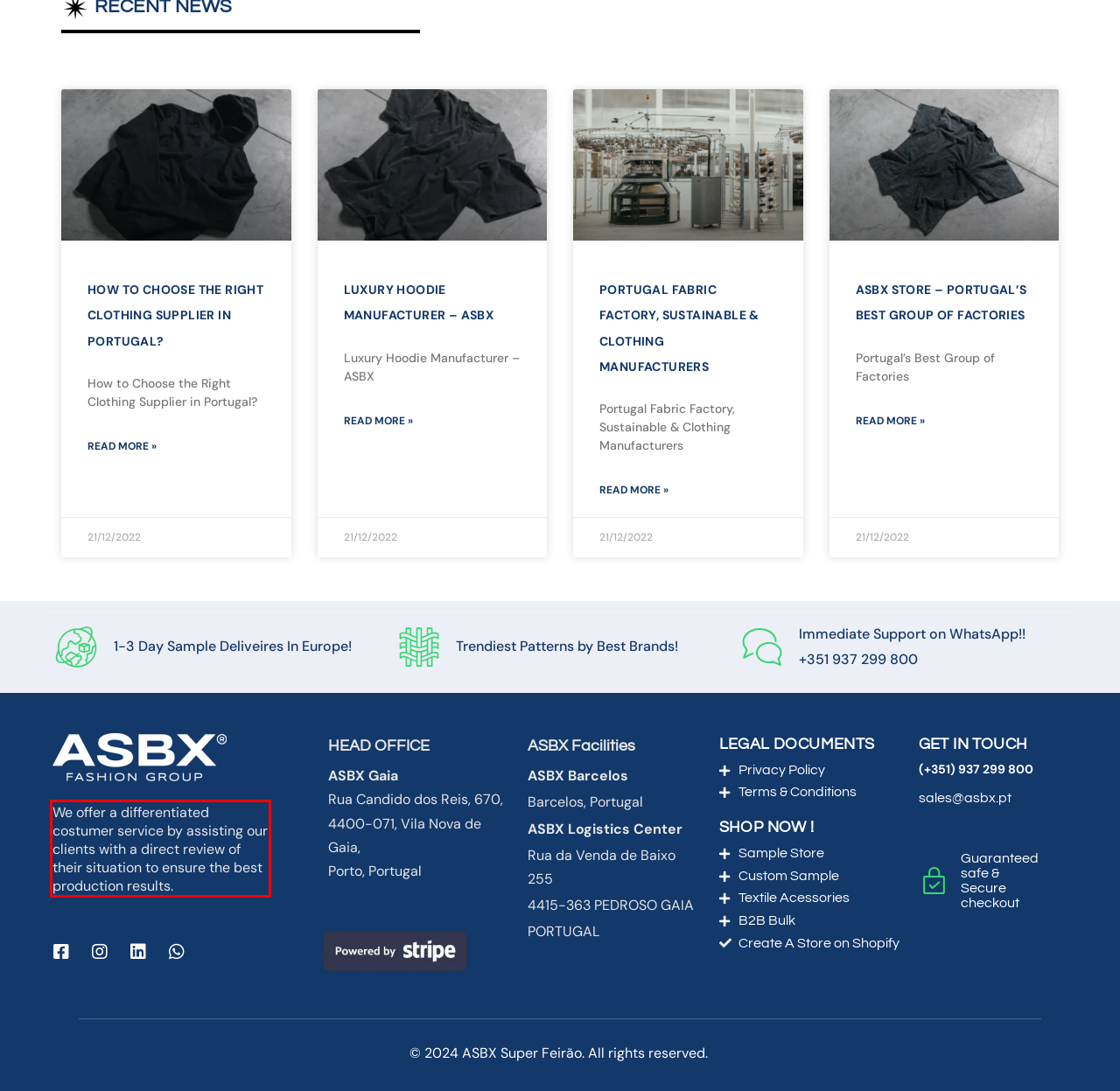You are given a screenshot with a red rectangle. Identify and extract the text within this red bounding box using OCR.

We offer a differentiated costumer service by assisting our clients with a direct review of their situation to ensure the best production results.